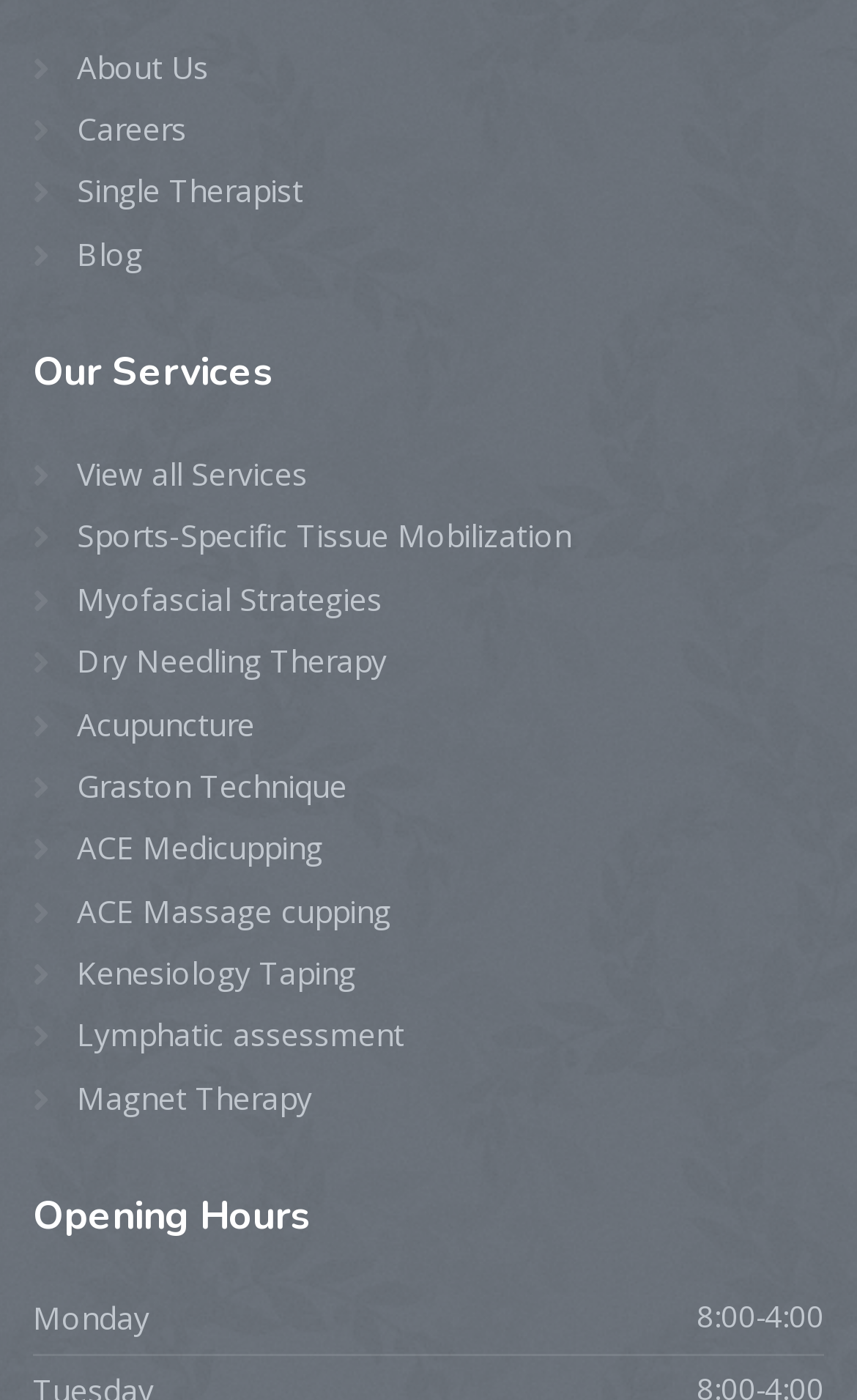Show me the bounding box coordinates of the clickable region to achieve the task as per the instruction: "Learn about Sports-Specific Tissue Mobilization".

[0.038, 0.366, 0.667, 0.401]